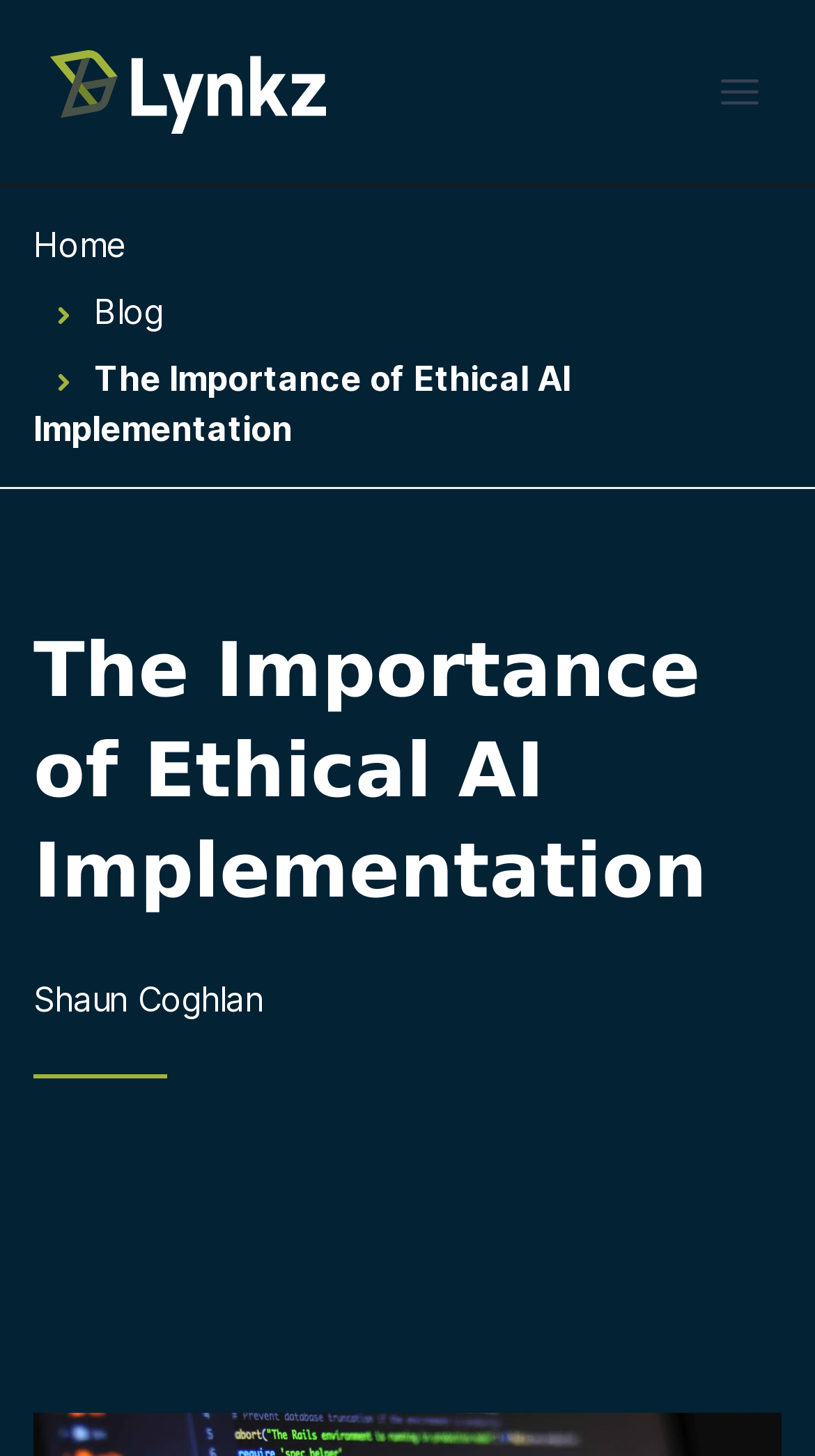What is the name of the company in the logo?
Refer to the image and give a detailed answer to the question.

I found the answer by looking at the image element with the description 'Lynkz Pty Ltd' which is a child of the link element with the same description. This image is likely the company logo.